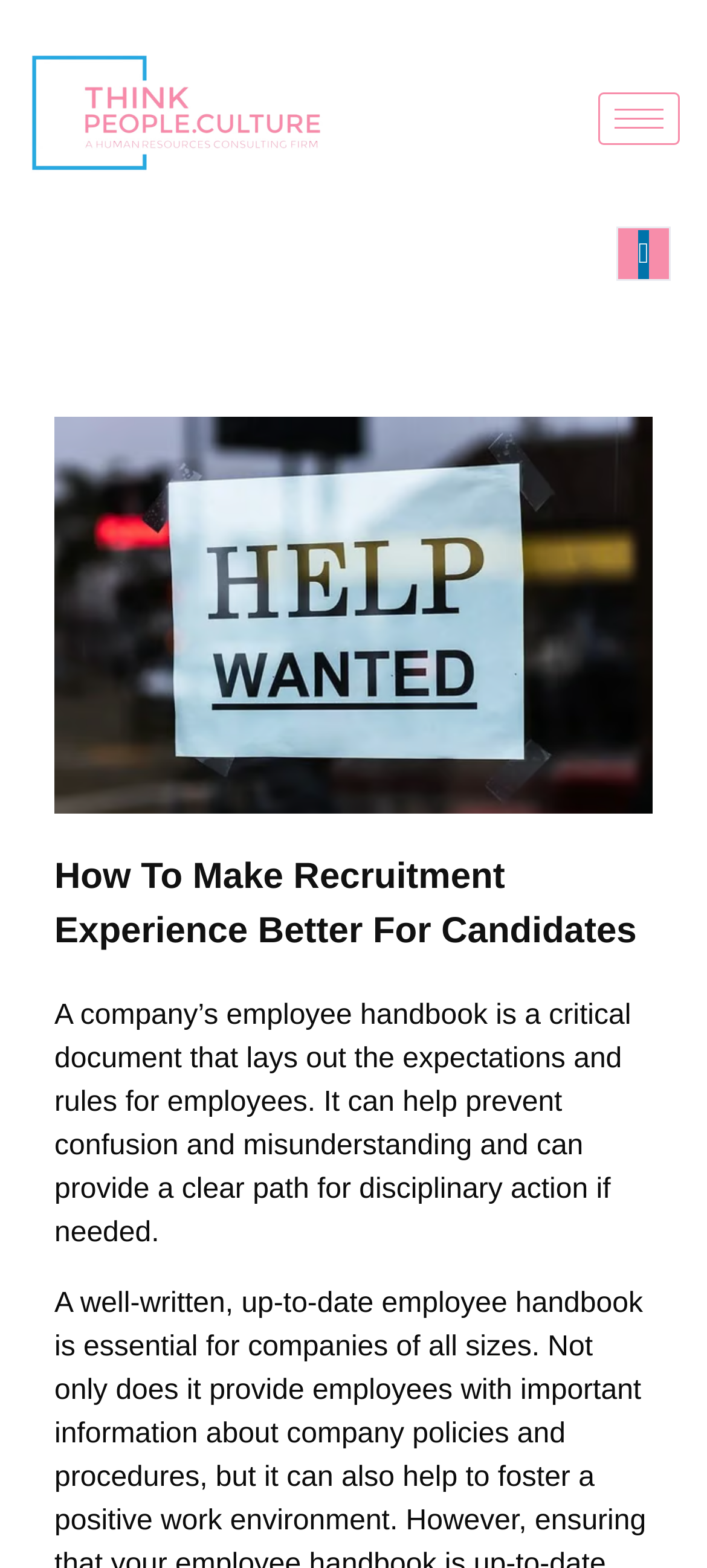Extract the bounding box coordinates for the UI element described by the text: "aria-label="navsearch-button"". The coordinates should be in the form of [left, top, right, bottom] with values between 0 and 1.

[0.872, 0.144, 0.949, 0.179]